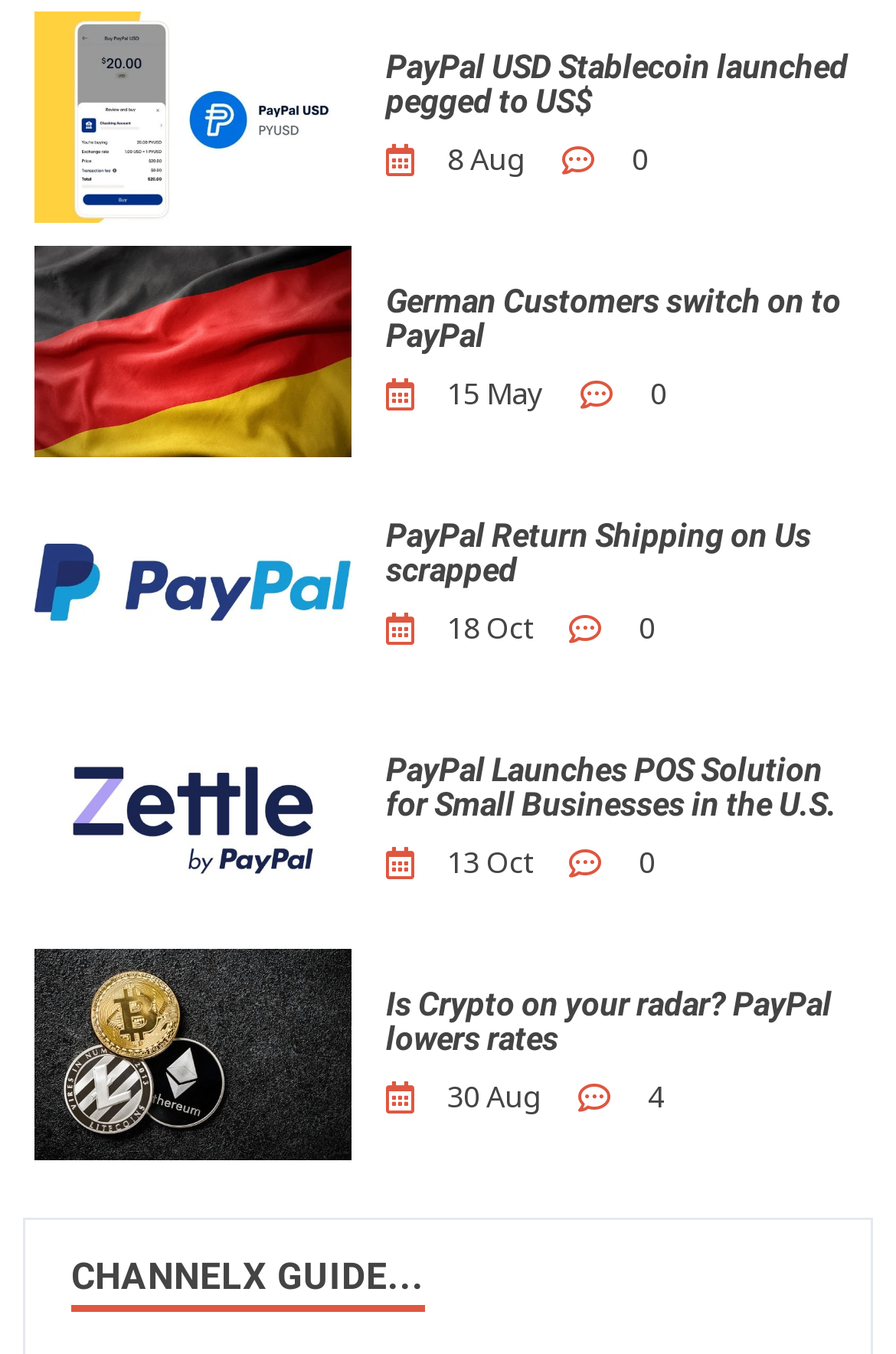Identify the bounding box coordinates for the element you need to click to achieve the following task: "Check out Is Crypto on your radar? PayPal lowers rates". The coordinates must be four float values ranging from 0 to 1, formatted as [left, top, right, bottom].

[0.431, 0.73, 0.949, 0.781]